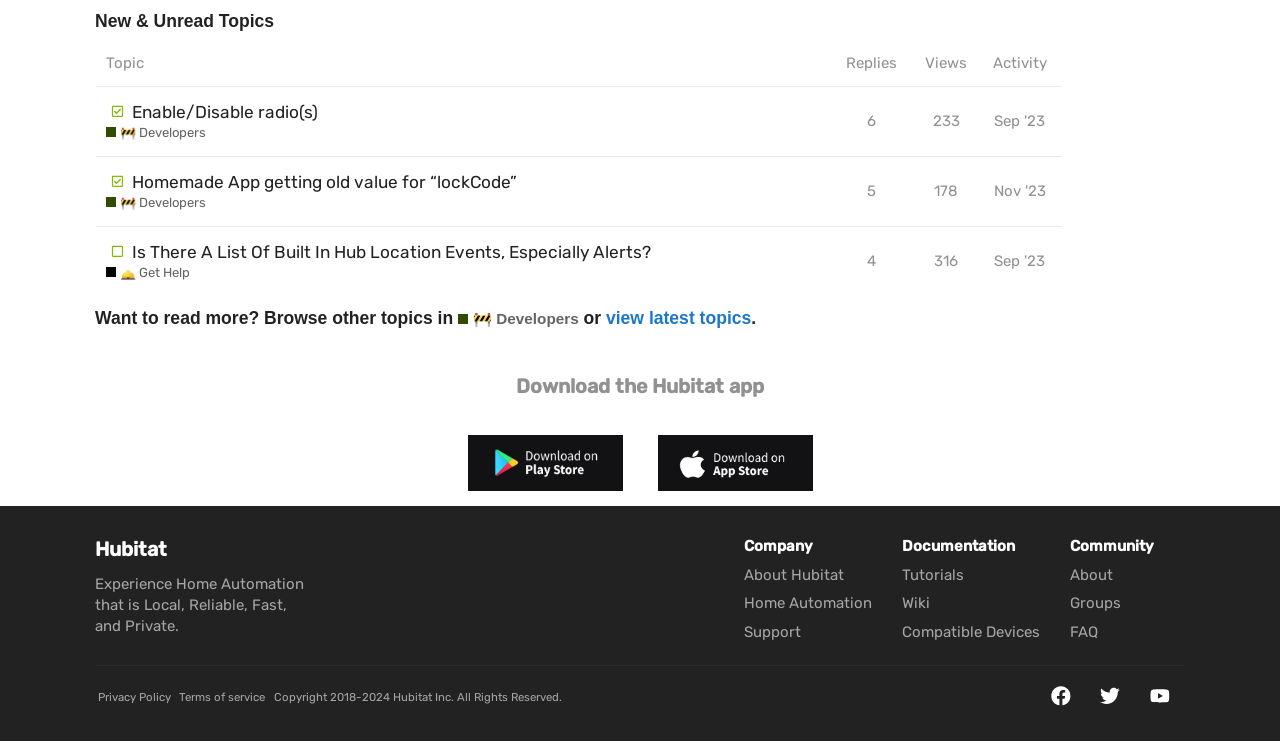Locate the coordinates of the bounding box for the clickable region that fulfills this instruction: "Download the Hubitat app".

[0.403, 0.504, 0.597, 0.537]